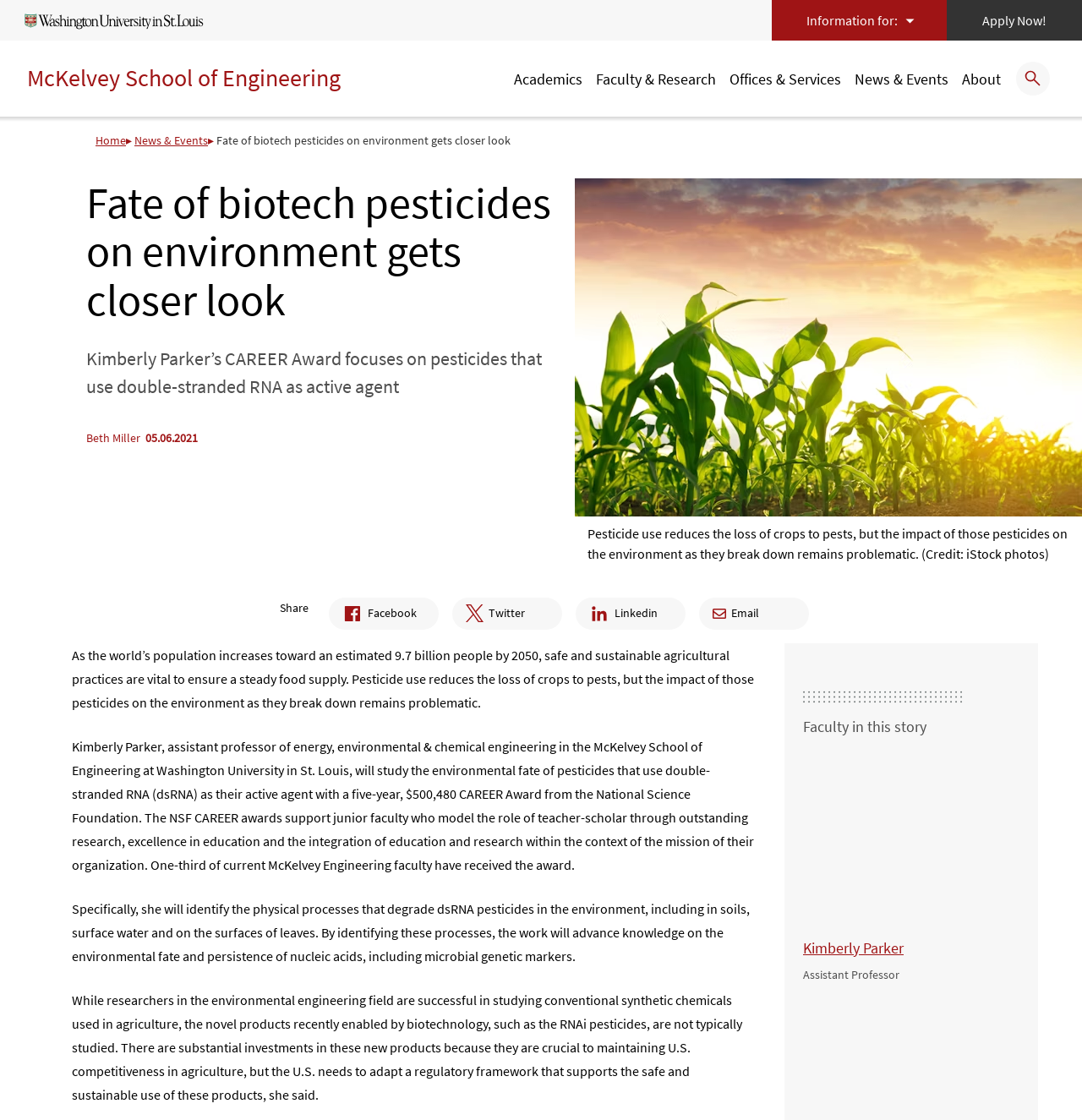Locate the bounding box coordinates of the area you need to click to fulfill this instruction: 'Click on the 'Share on Facebook' link'. The coordinates must be in the form of four float numbers ranging from 0 to 1: [left, top, right, bottom].

[0.304, 0.533, 0.405, 0.562]